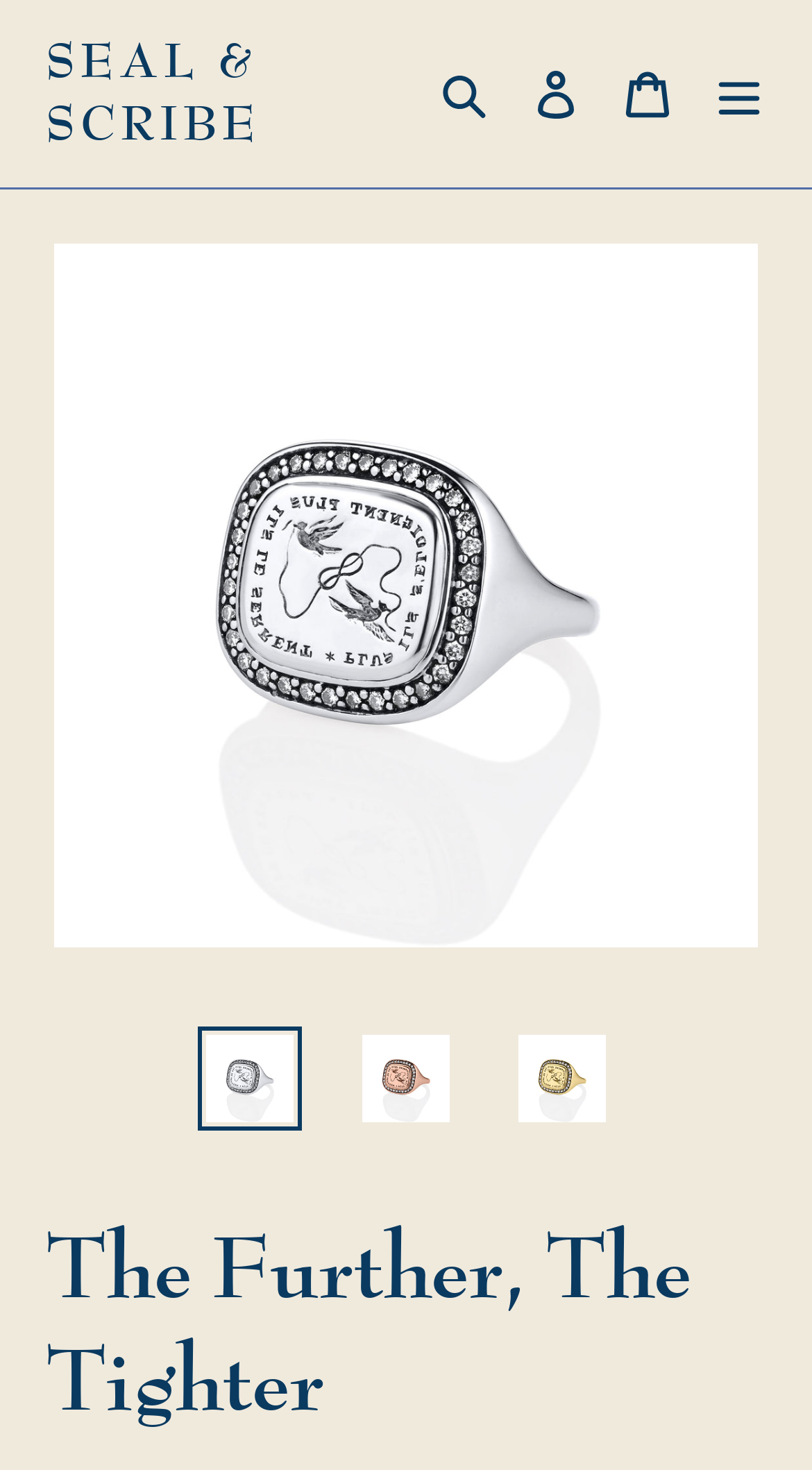Answer this question in one word or a short phrase: How many images are there on this webpage?

4